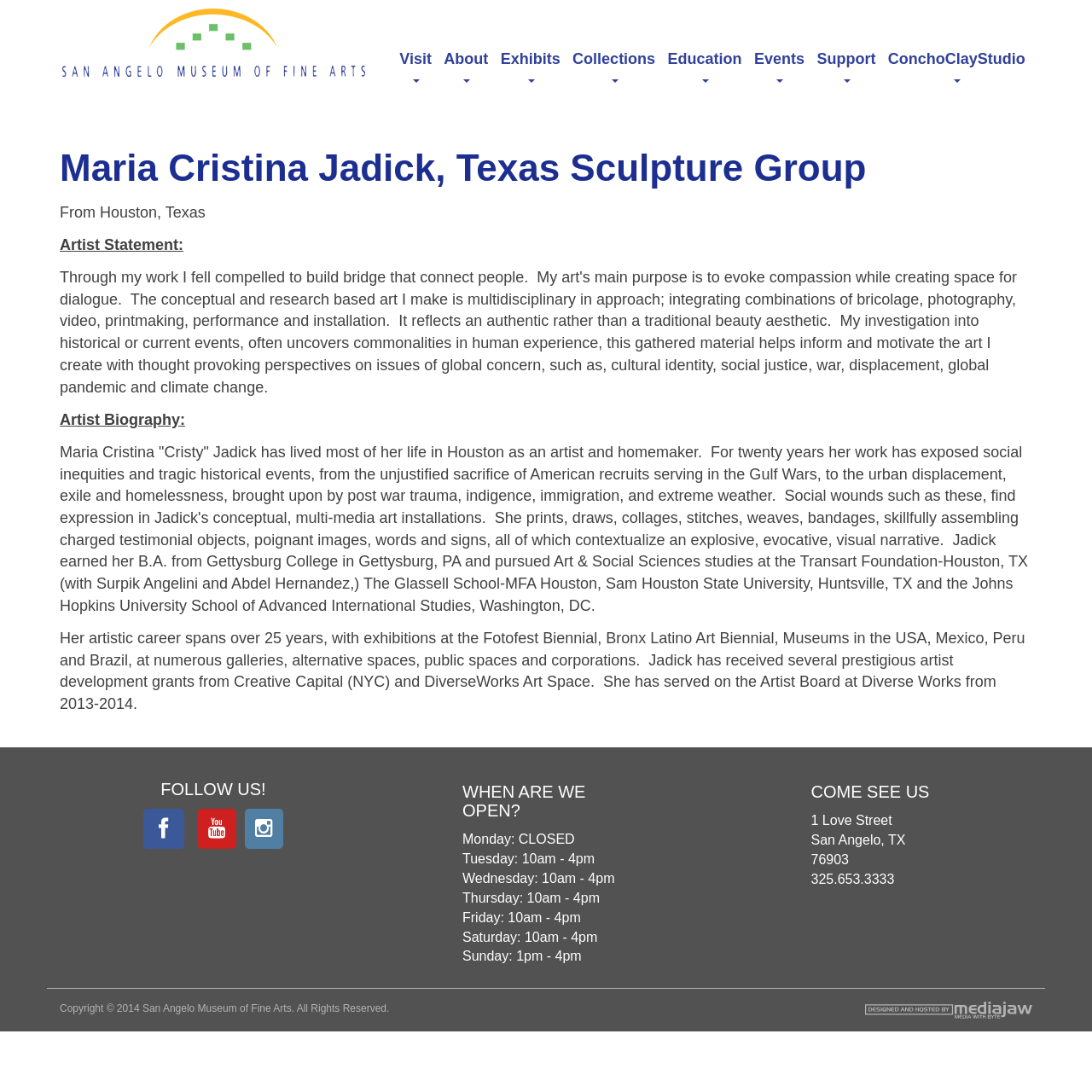Determine the primary headline of the webpage.

Maria Cristina Jadick, Texas Sculpture Group